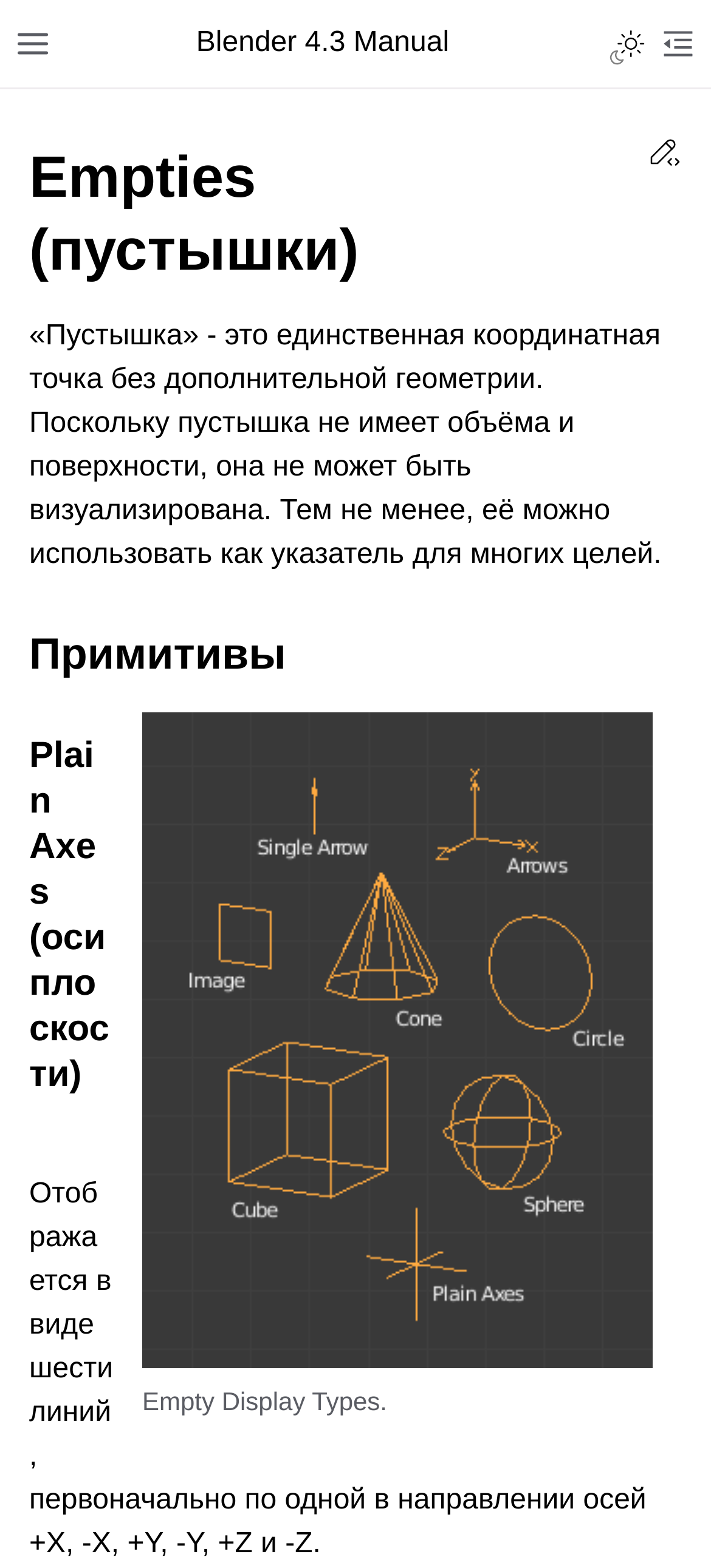Give a one-word or one-phrase response to the question: 
What is the purpose of Plain Axes?

Display six lines